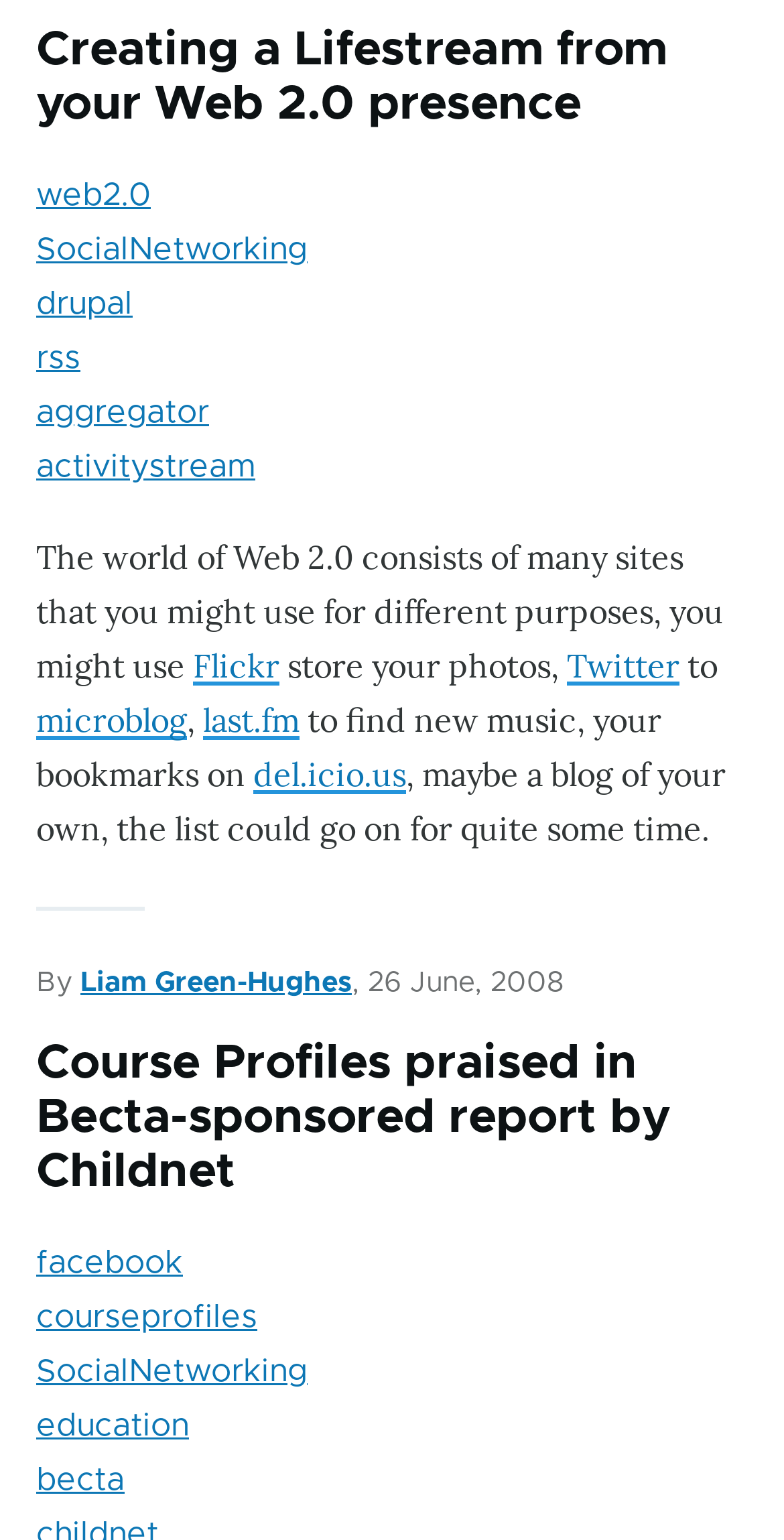Locate the bounding box coordinates of the area that needs to be clicked to fulfill the following instruction: "Click on Creating a Lifestream from your Web 2.0 presence". The coordinates should be in the format of four float numbers between 0 and 1, namely [left, top, right, bottom].

[0.046, 0.017, 0.851, 0.087]